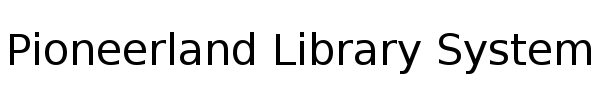Generate a comprehensive caption that describes the image.

The image displays the logo of the Pioneerland Library System, a vibrant representation that captures the essence of community reading and literature engagement. This logo is prominently featured on a webpage promoting the library's initiatives, including a statewide reading program. It symbolizes the library's commitment to inviting everyone in Minnesota to participate in collective reading endeavors, fostering a love for books and encouraging discussions around shared literary experiences. The design elements and typography reflect the library's welcoming nature and dedication to serving as a hub for educational and cultural enrichment in the region.